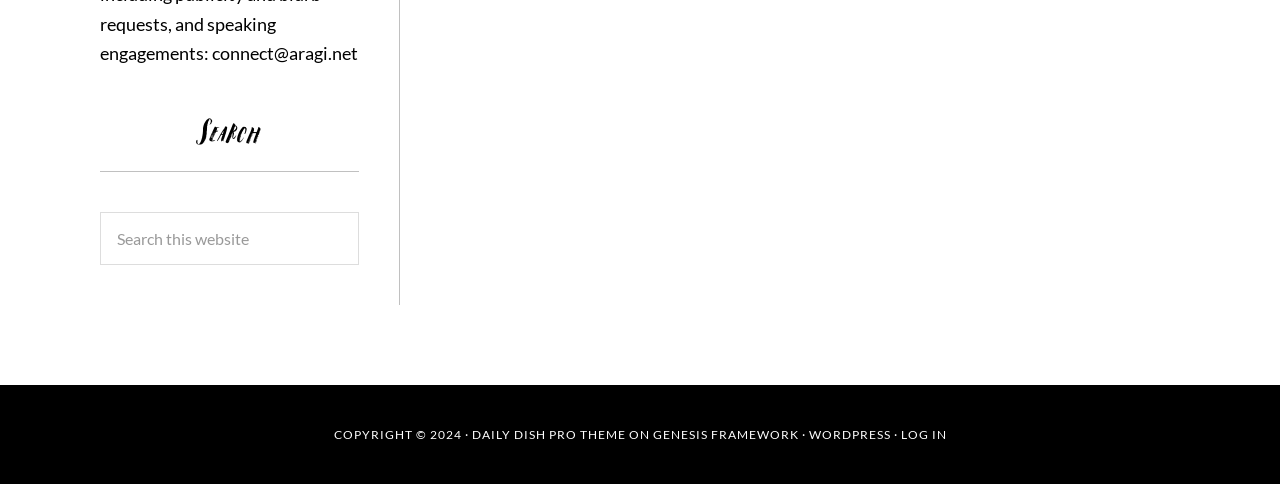Respond with a single word or short phrase to the following question: 
What is the last link at the bottom of the page?

LOG IN